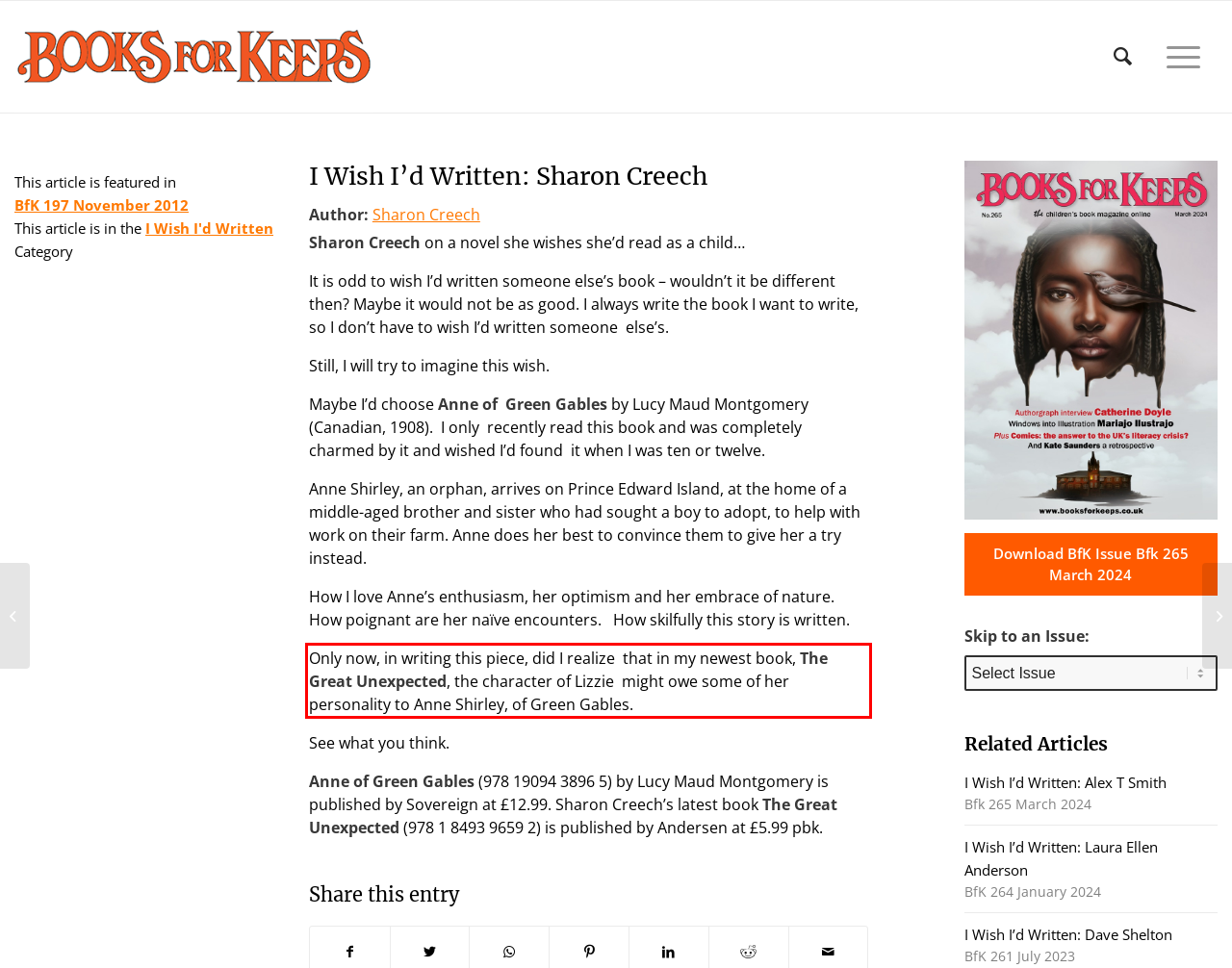Review the screenshot of the webpage and recognize the text inside the red rectangle bounding box. Provide the extracted text content.

Only now, in writing this piece, did I realize that in my newest book, The Great Unexpected, the character of Lizzie might owe some of her personality to Anne Shirley, of Green Gables.